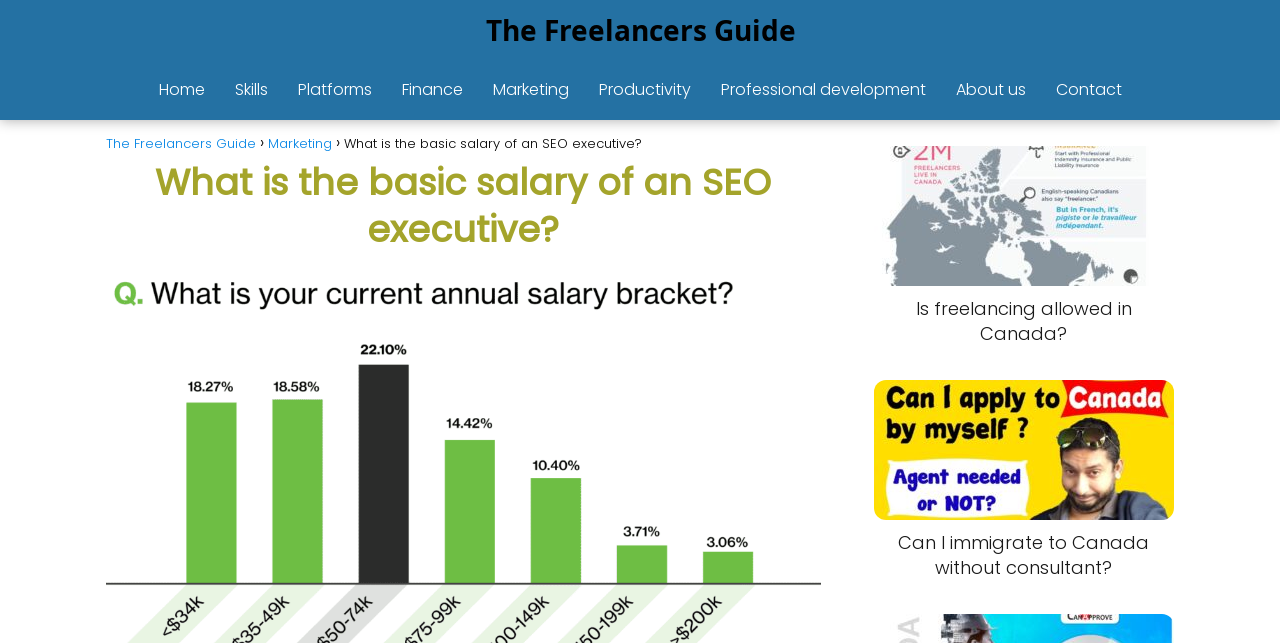Kindly respond to the following question with a single word or a brief phrase: 
What is the name of the website?

The Freelancers Guide